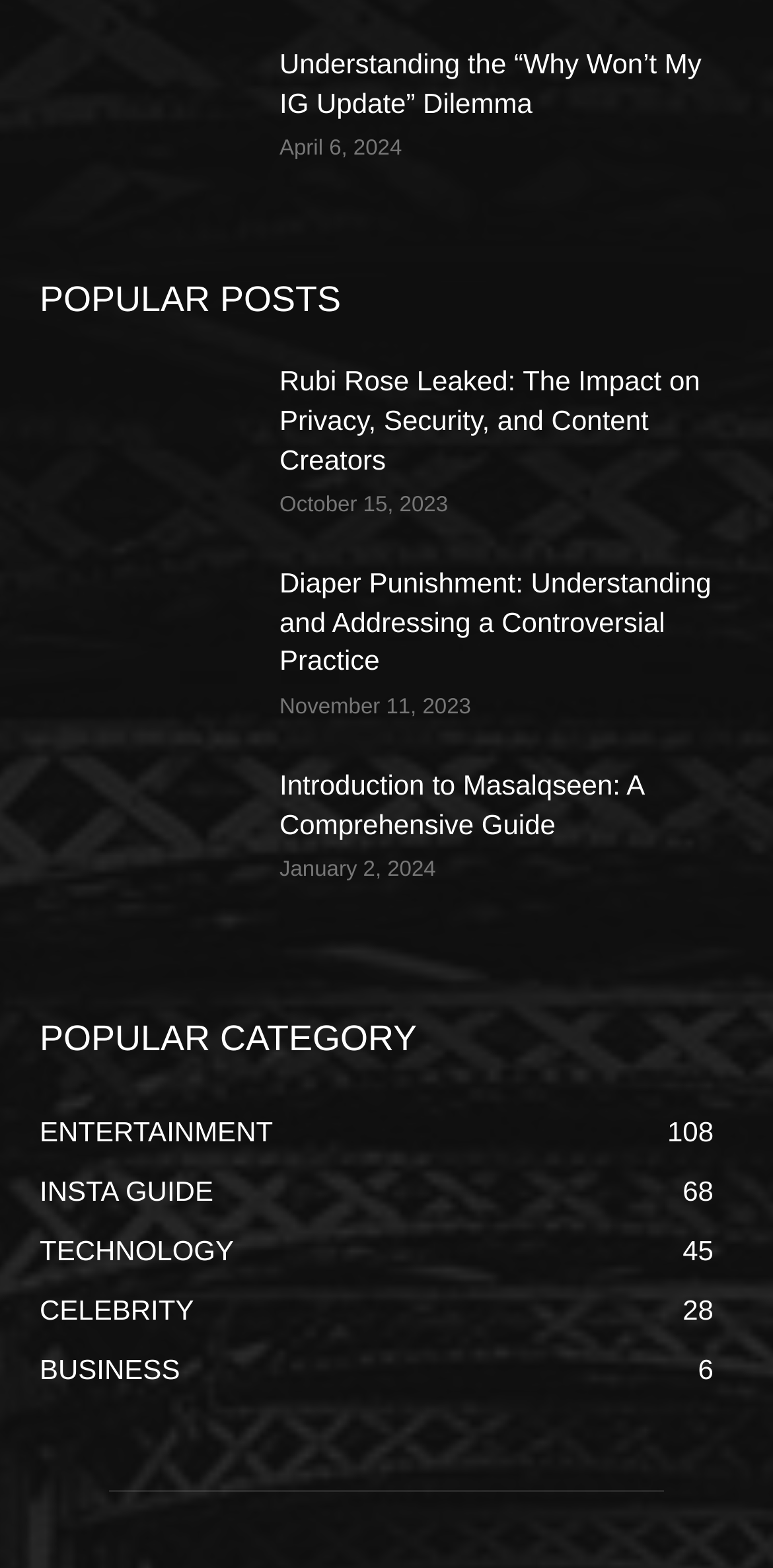Can you specify the bounding box coordinates of the area that needs to be clicked to fulfill the following instruction: "Check the article about Diaper Punishment"?

[0.362, 0.36, 0.92, 0.431]